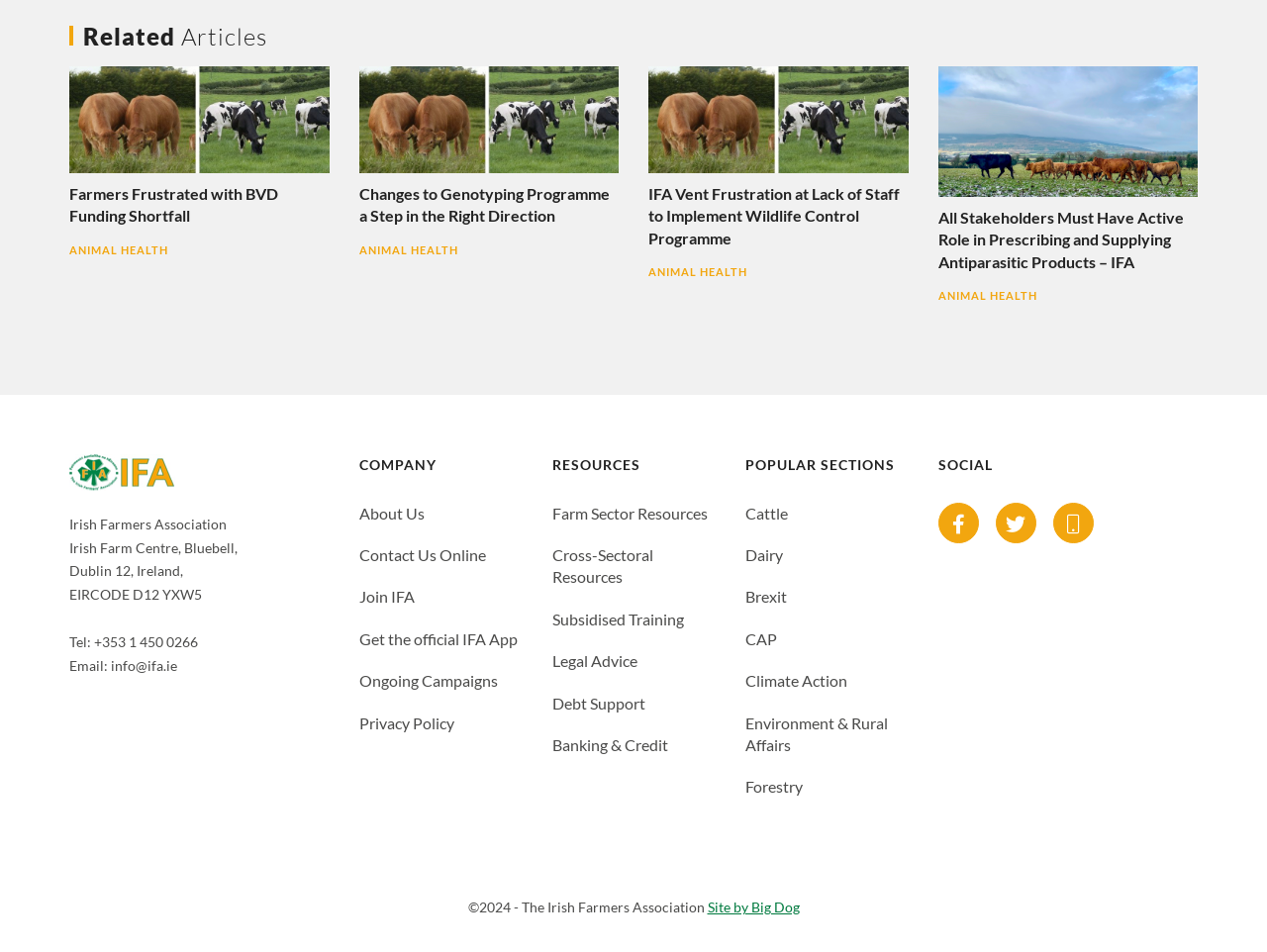What is the purpose of the 'COMPANY' section?
Provide an in-depth and detailed answer to the question.

I inferred this answer by looking at the heading element with the text 'COMPANY' at coordinates [0.283, 0.477, 0.412, 0.499] and the link elements underneath it. The links have texts such as 'About Us', 'Contact Us Online', and 'Join IFA', which suggest that this section is meant to provide information about the organization.